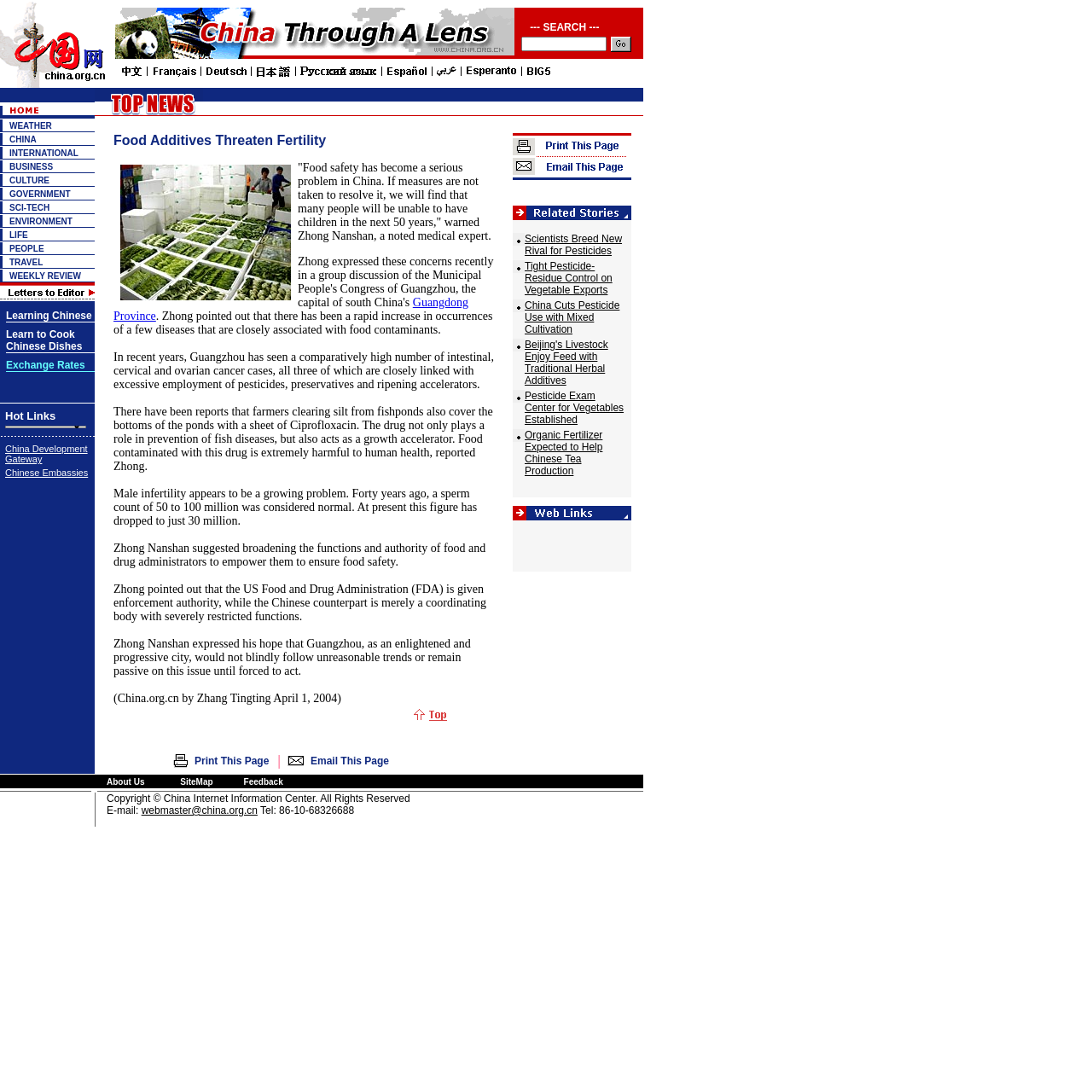Please locate the bounding box coordinates for the element that should be clicked to achieve the following instruction: "Search for something". Ensure the coordinates are given as four float numbers between 0 and 1, i.e., [left, top, right, bottom].

[0.105, 0.043, 0.471, 0.056]